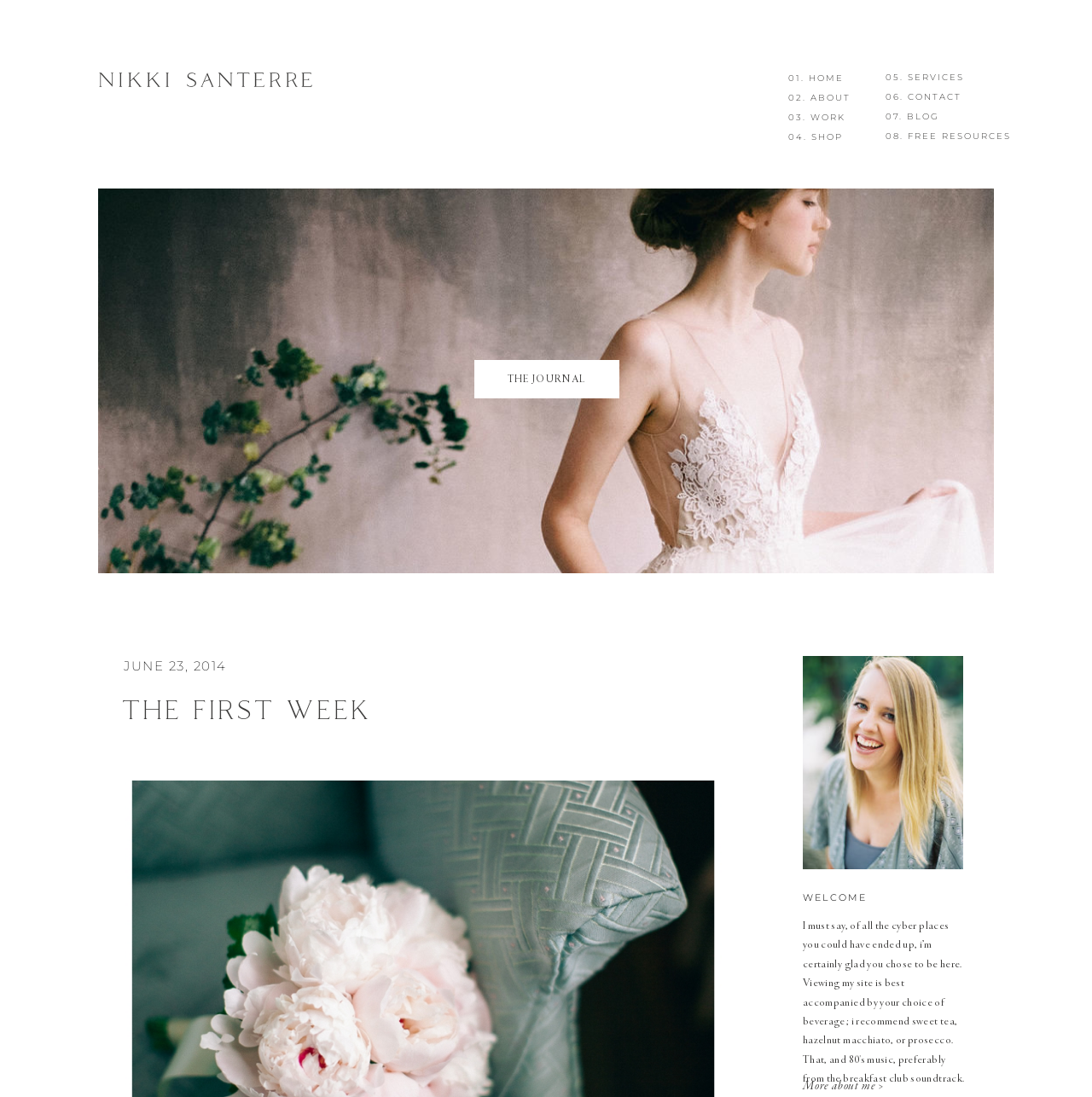What is the name of the photographer?
Refer to the image and give a detailed response to the question.

Based on the webpage title 'Life Archives - Nikki Santerre Photography', it can be inferred that Nikki Santerre is the photographer.